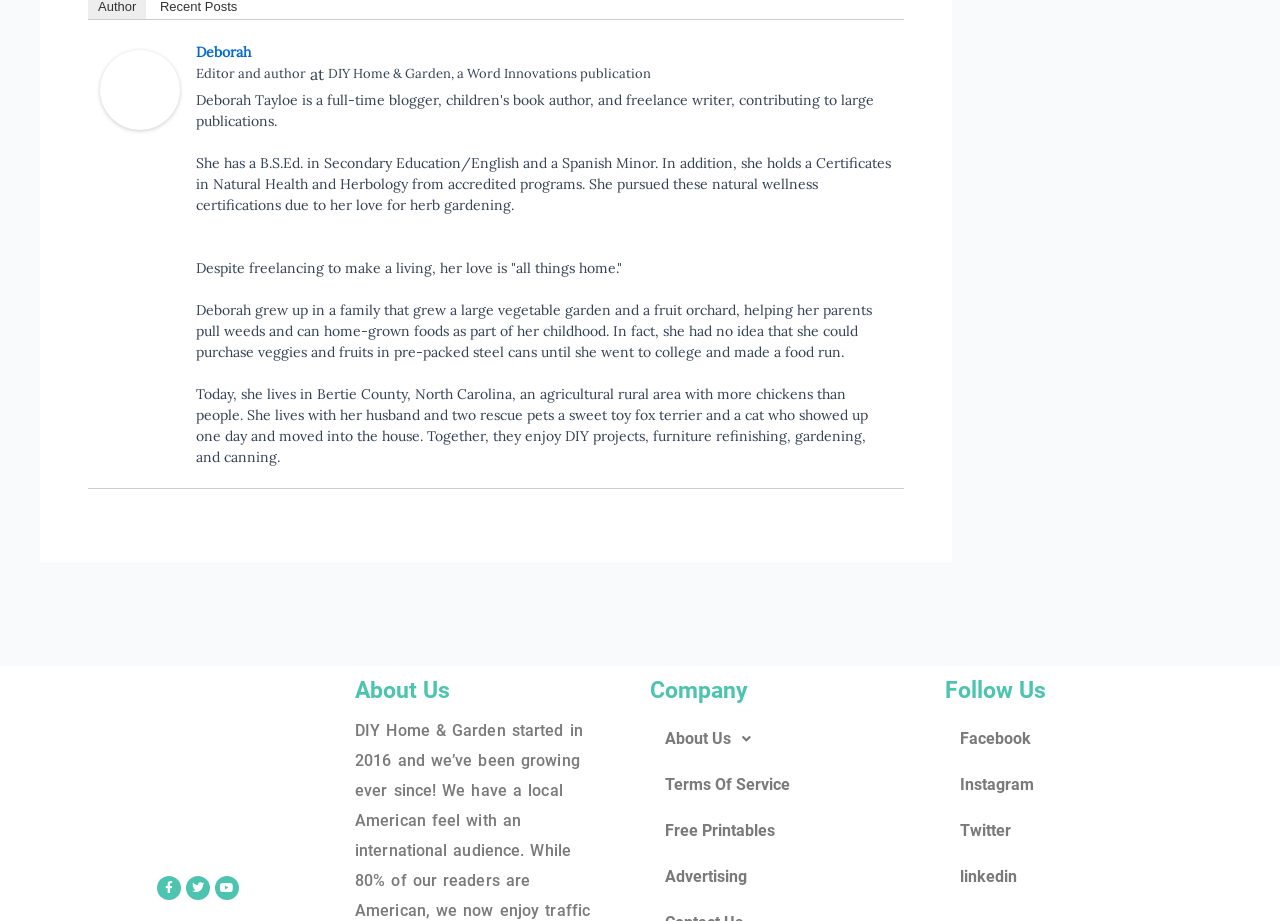Who is the author of the DIY Home & Garden publication?
Based on the image, provide a one-word or brief-phrase response.

Deborah